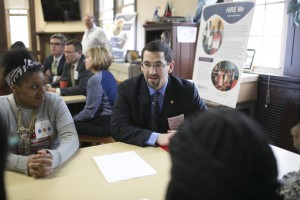What is the purpose of the event?
Answer the question with a single word or phrase, referring to the image.

Highlighting afterschool programs